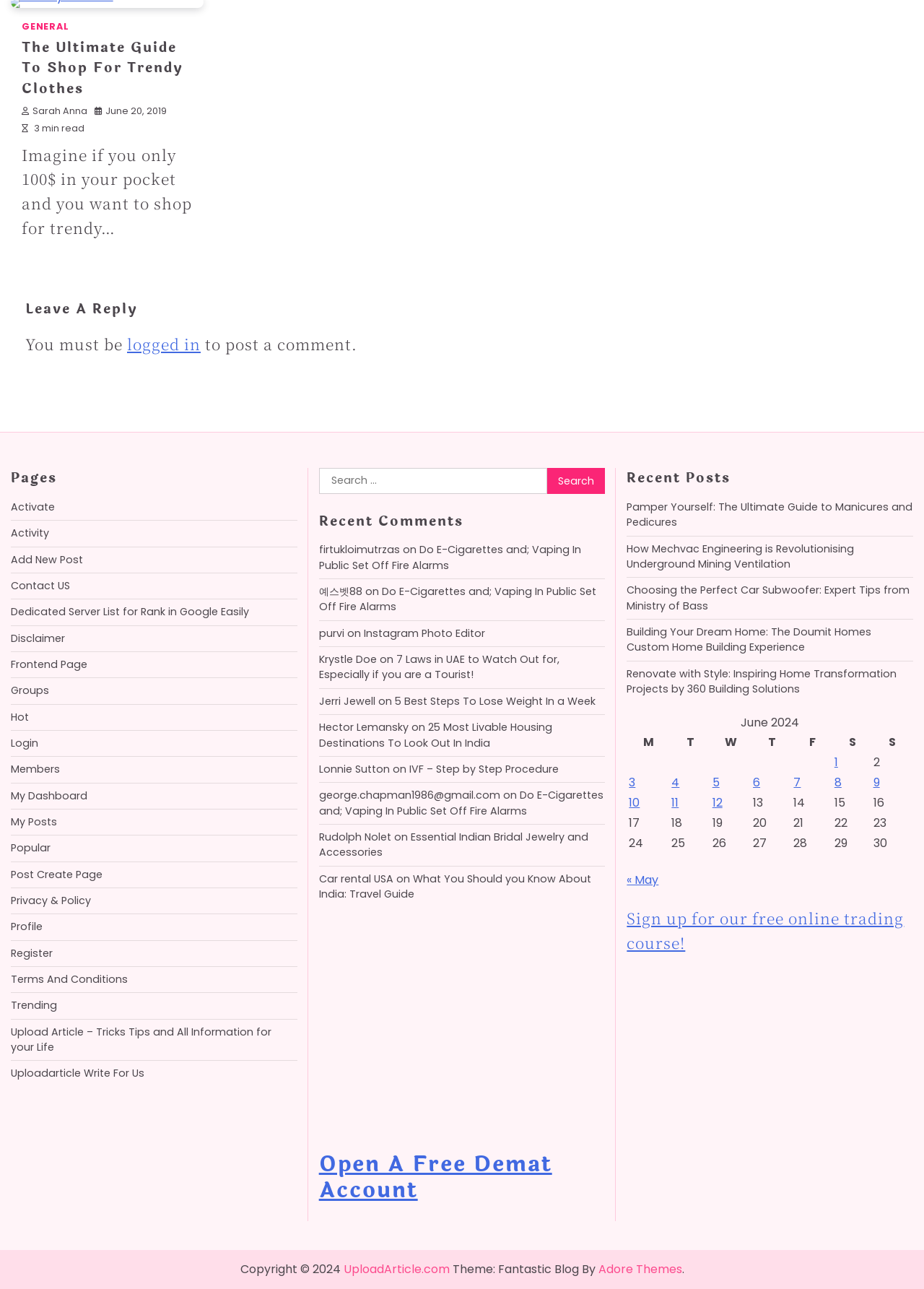Determine the bounding box coordinates of the clickable element to achieve the following action: 'View Syed Akhtar's profile'. Provide the coordinates as four float values between 0 and 1, formatted as [left, top, right, bottom].

None